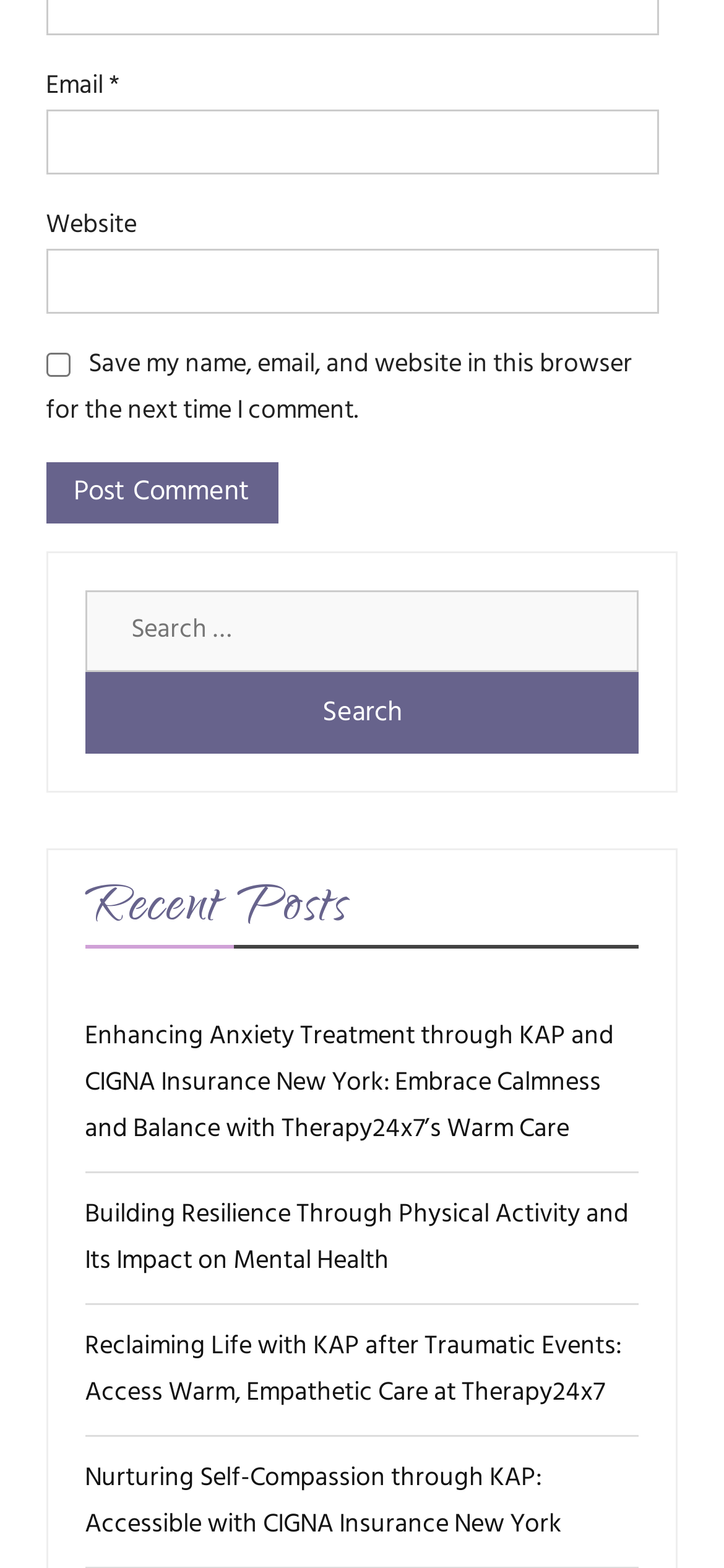Please respond to the question with a concise word or phrase:
How many links are under 'Recent Posts'?

4